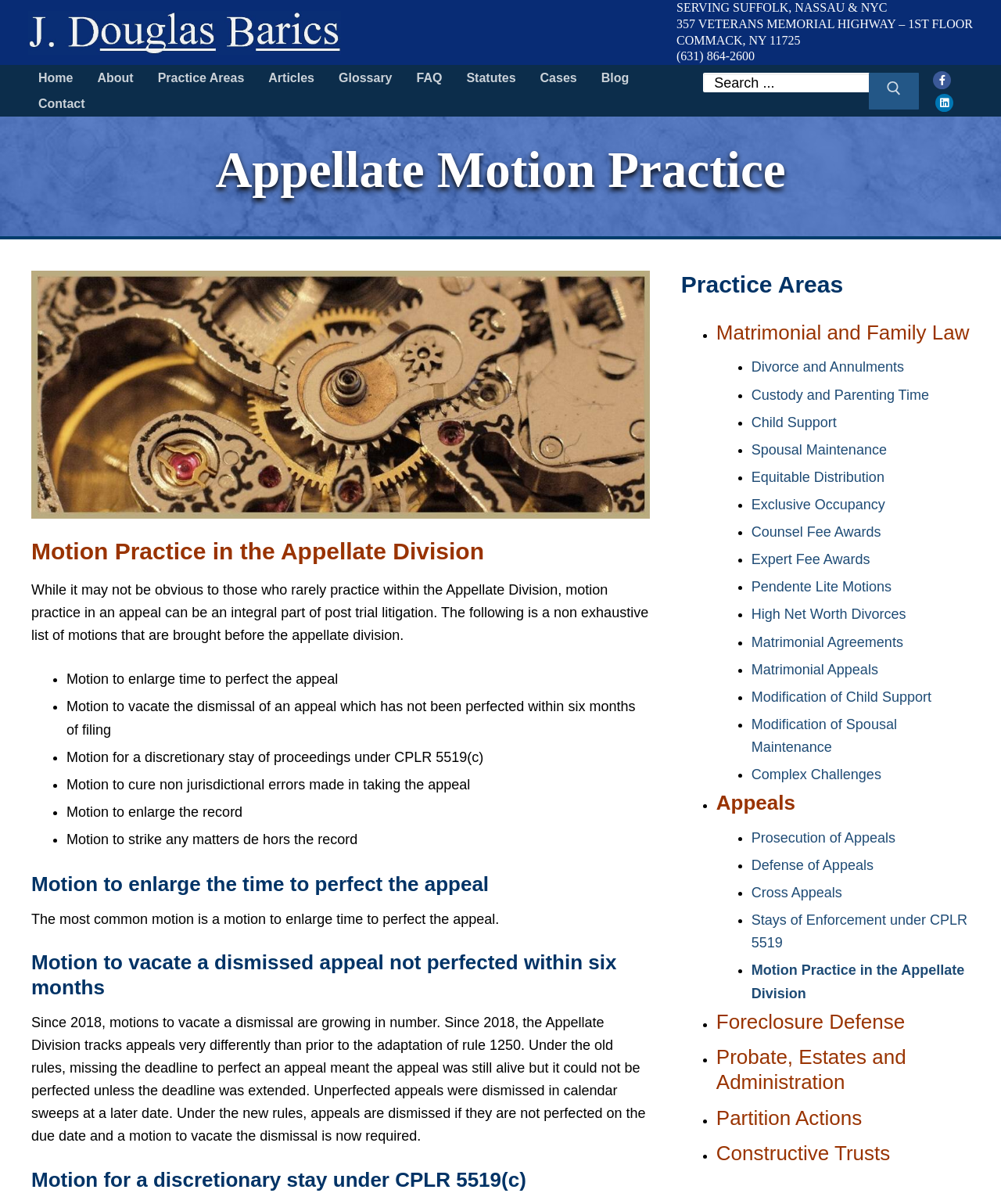What is the primary focus of the law office?
Using the visual information, respond with a single word or phrase.

Appellate Motion Practice